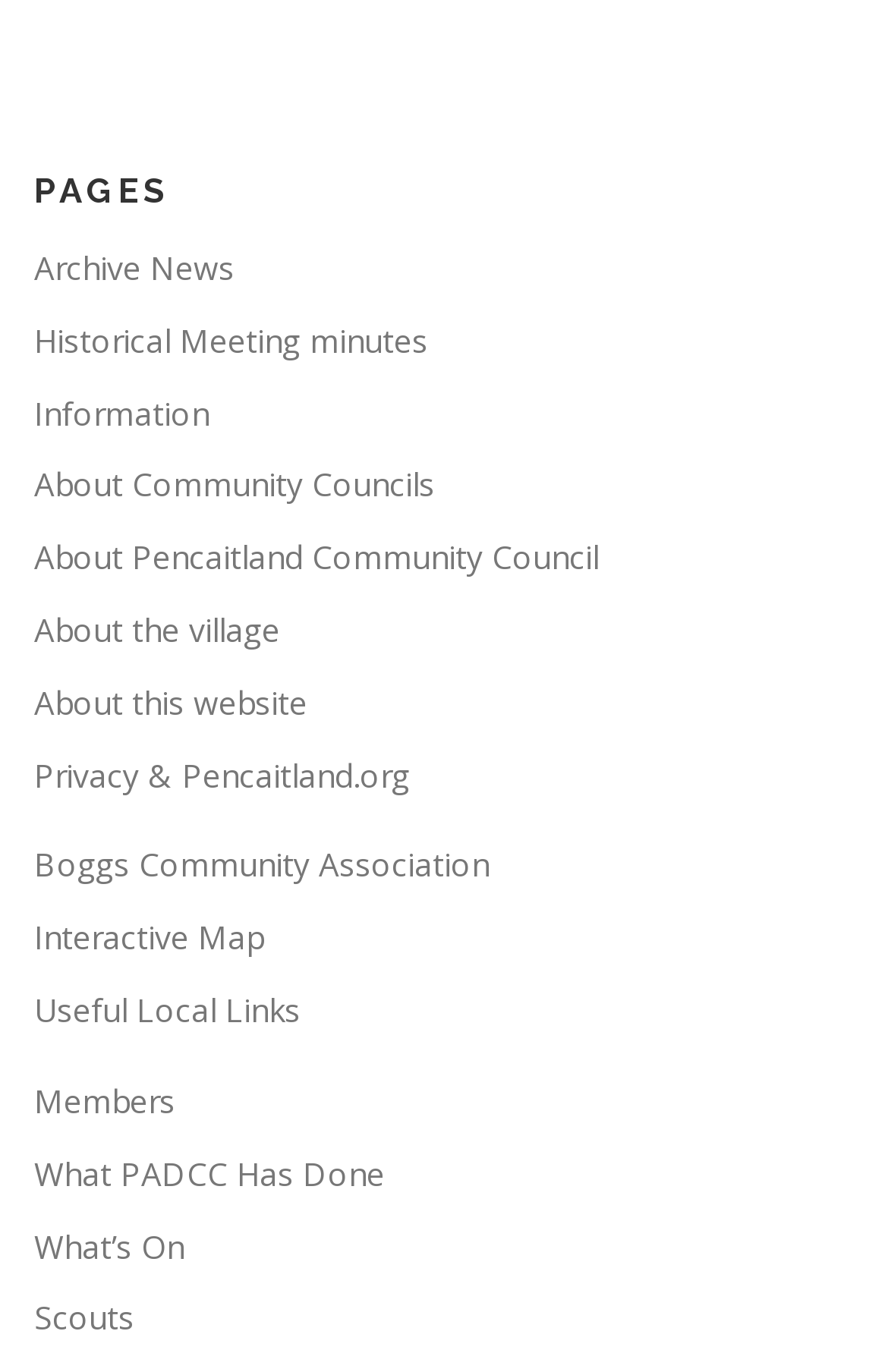Please locate the UI element described by "Members" and provide its bounding box coordinates.

[0.038, 0.786, 0.197, 0.818]